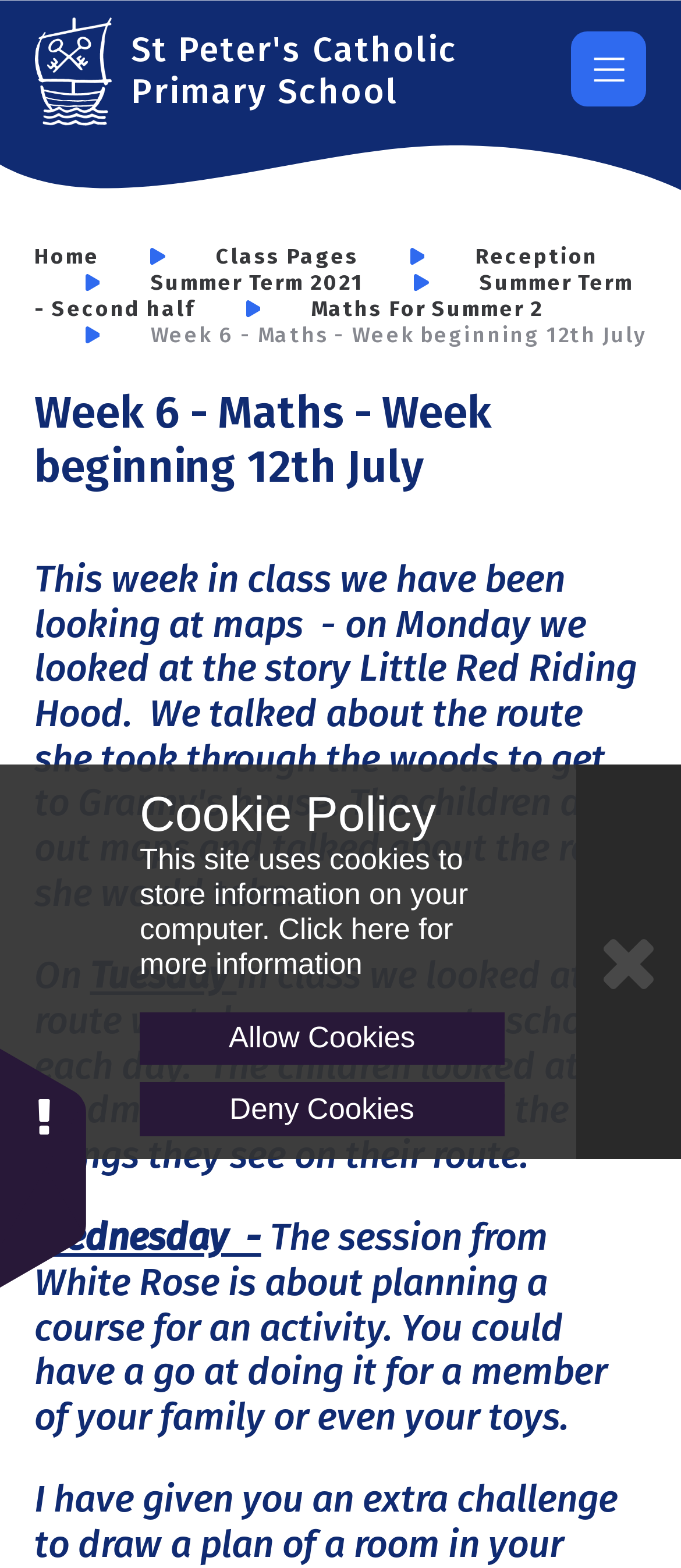Please determine the bounding box coordinates of the area that needs to be clicked to complete this task: 'Click the St Peter's Catholic Primary School logo'. The coordinates must be four float numbers between 0 and 1, formatted as [left, top, right, bottom].

[0.05, 0.011, 0.163, 0.08]